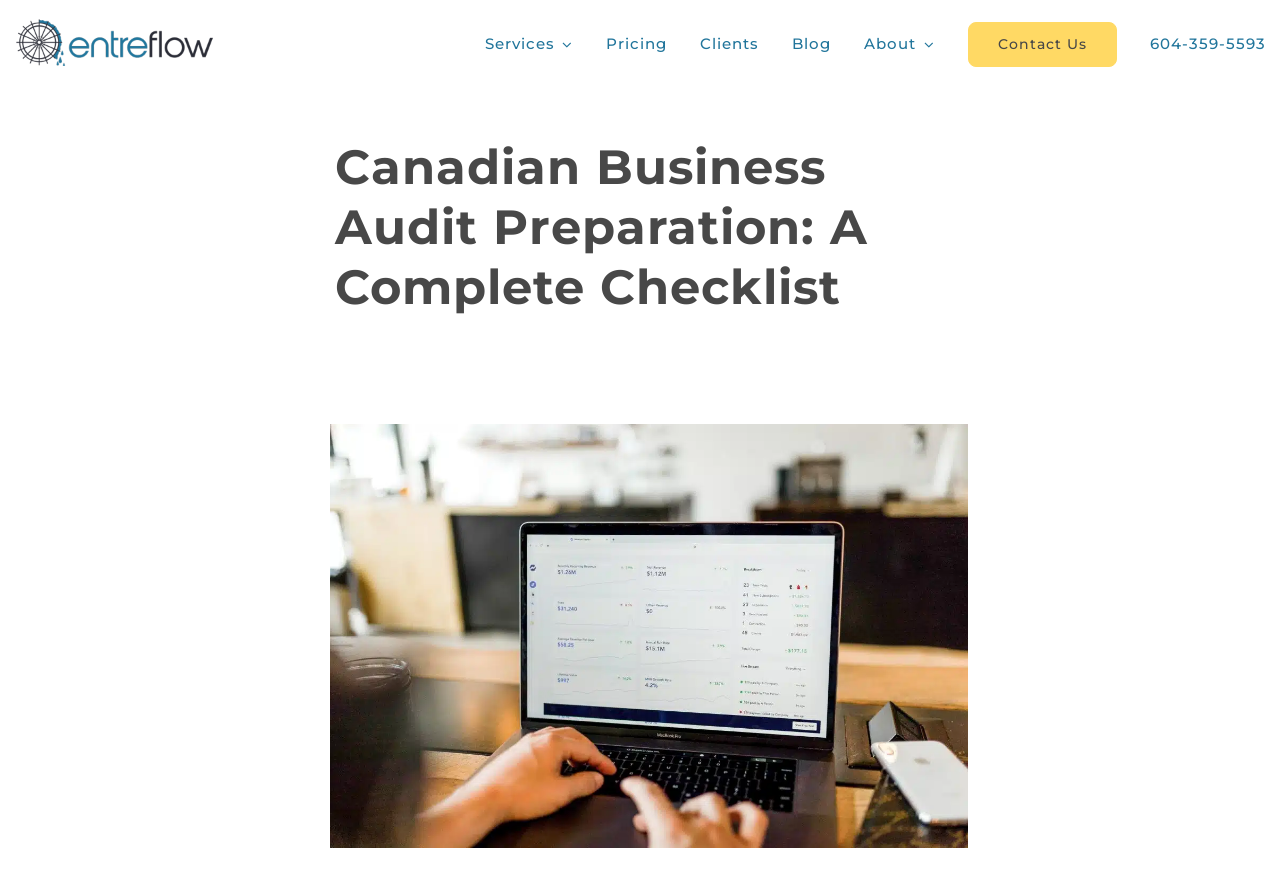Create a full and detailed caption for the entire webpage.

The webpage is focused on providing tips to improve accounts receivable for Canadian businesses. At the top left corner, there is a logo link with the text "entreflow-mobile-logo-2x-300px". To the right of the logo, a navigation menu is situated, spanning almost the entire width of the page. The menu consists of 7 links: "Services", "Pricing", "Clients", "Blog", "About", "Contact Us", and a phone number "604-359-5593".

Below the navigation menu, a prominent heading is displayed, titled "Canadian Business Audit Preparation: A Complete Checklist". This heading is positioned roughly in the middle of the page, leaving some space above and below it. 

On the right side of the heading, an image of Vancouver's Stanley Park is placed, taking up a significant portion of the page's height. The image starts from the top of the heading and extends down to the bottom of the page.